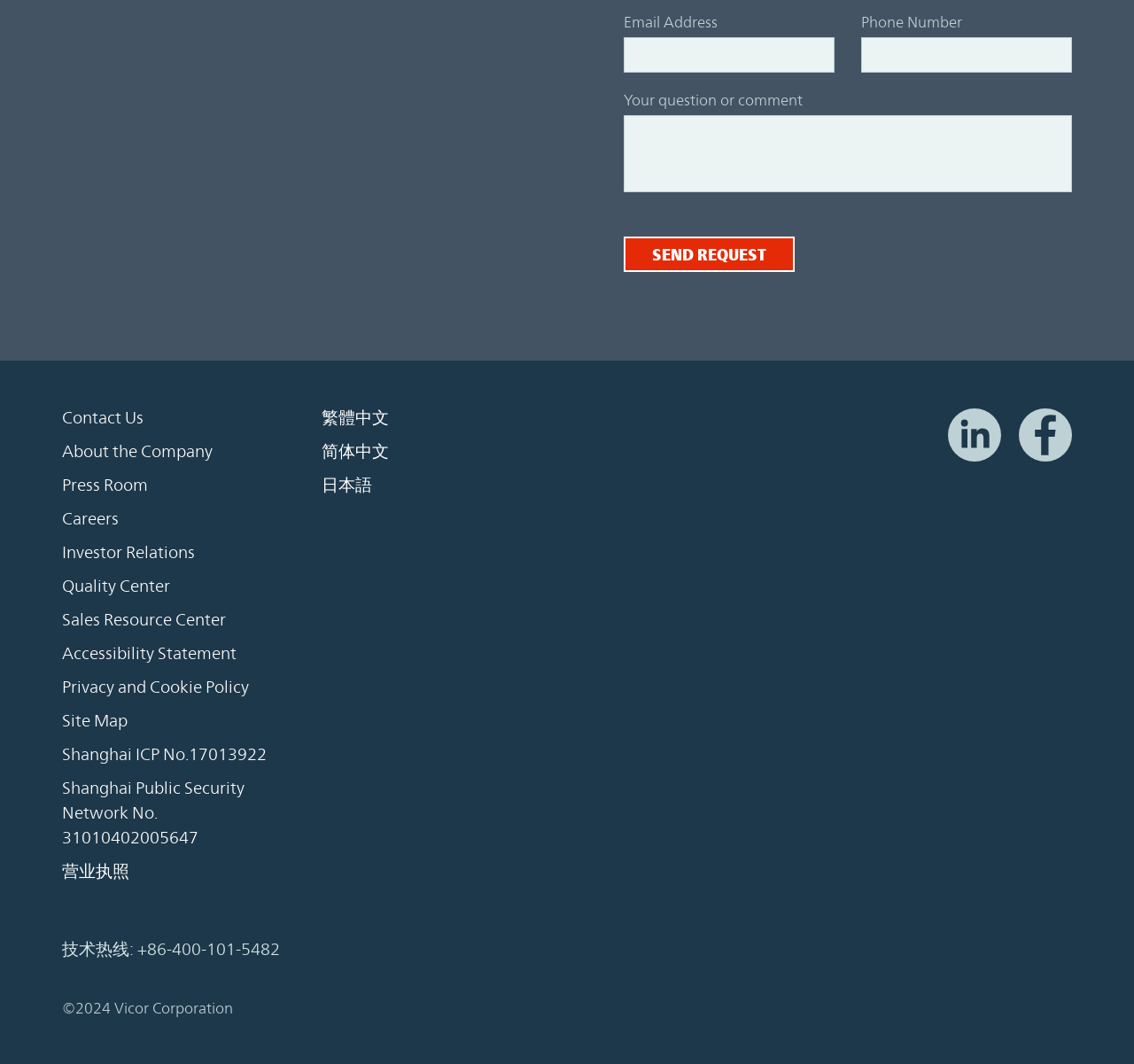What is the language of the '营业执照' link?
Please provide a single word or phrase as your answer based on the image.

Chinese